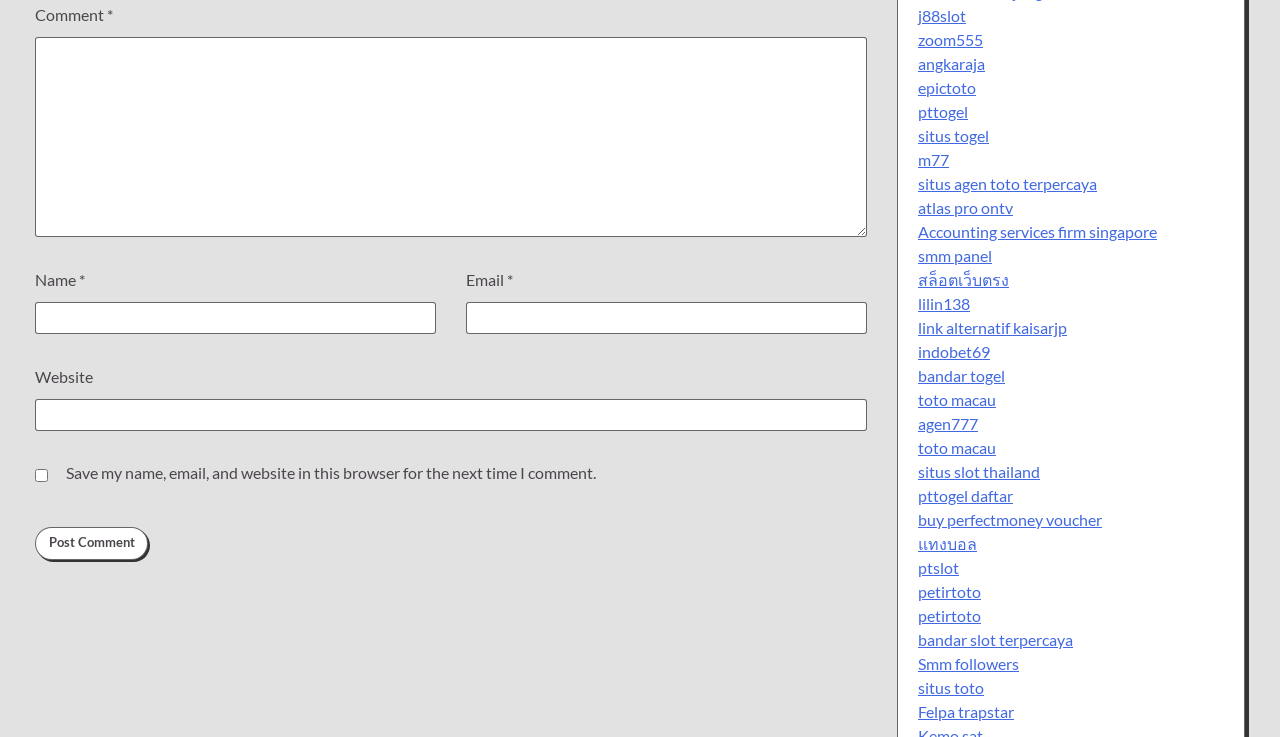Use a single word or phrase to answer this question: 
What is the purpose of the checkbox?

Save comment info